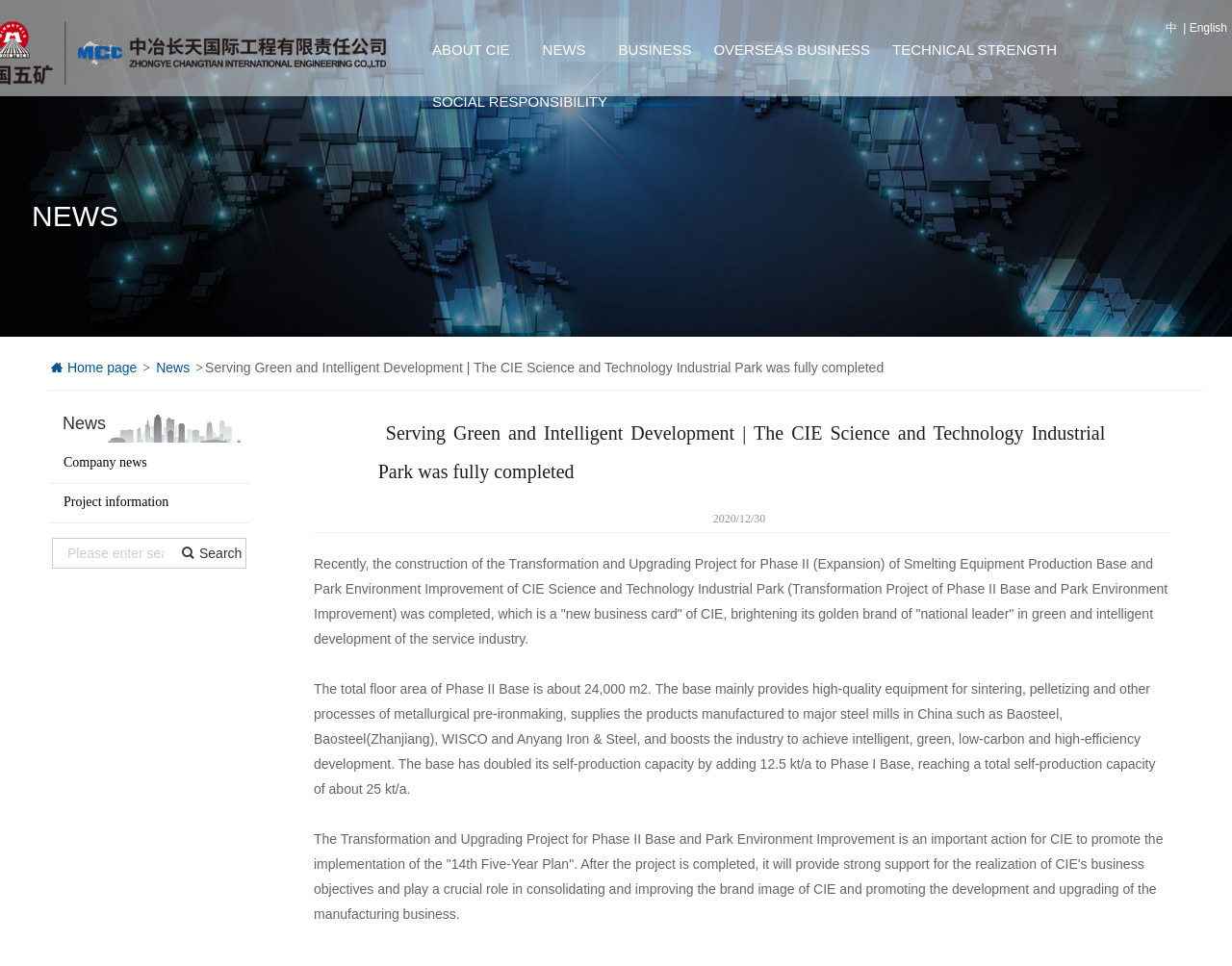What is the purpose of the Transformation Project?
Use the information from the image to give a detailed answer to the question.

The article on the webpage explains that the Transformation and Upgrading Project for Phase II Base and Park Environment Improvement aims to achieve intelligent, green, low-carbon and high-efficiency development in the industry.